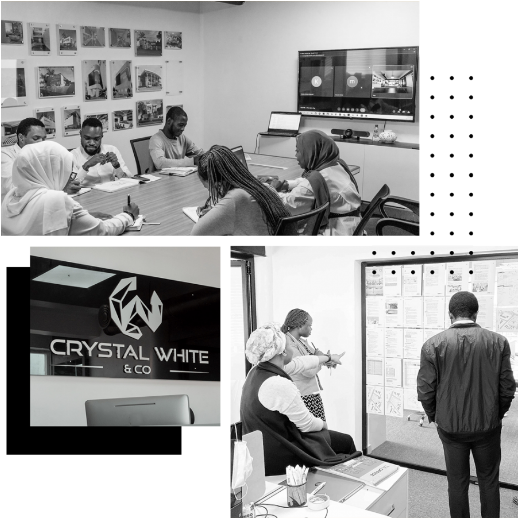Based on what you see in the screenshot, provide a thorough answer to this question: What is the atmosphere depicted in the collaborative meeting scene?

The caption describes the top-left scene as a brainstorming session where professionals engage in a collaborative meeting, with design sketches affixed to the wall behind them, which suggests that the atmosphere depicted in this scene is innovative and teamwork-oriented.